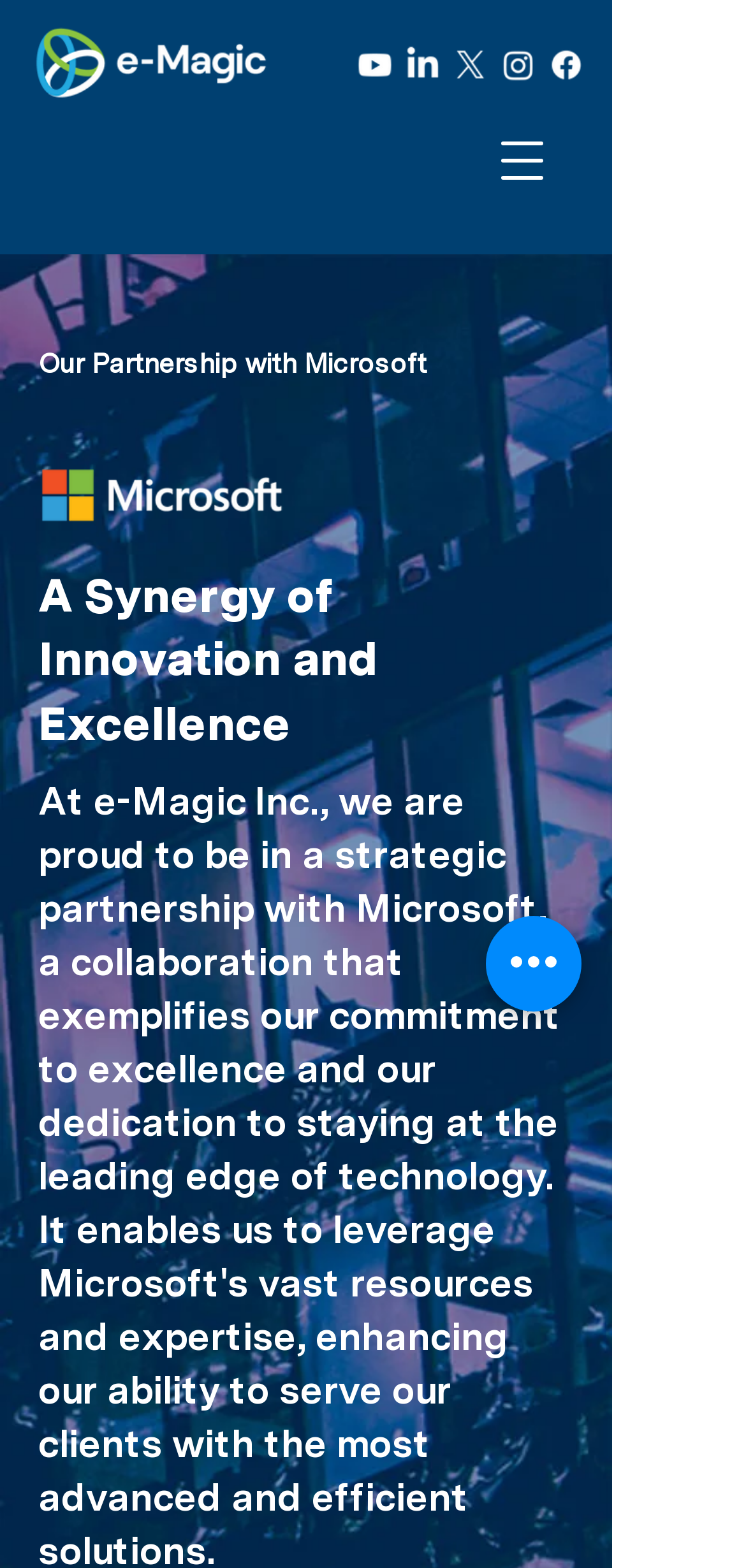Respond to the following query with just one word or a short phrase: 
What is the logo above the navigation menu?

e-Magic